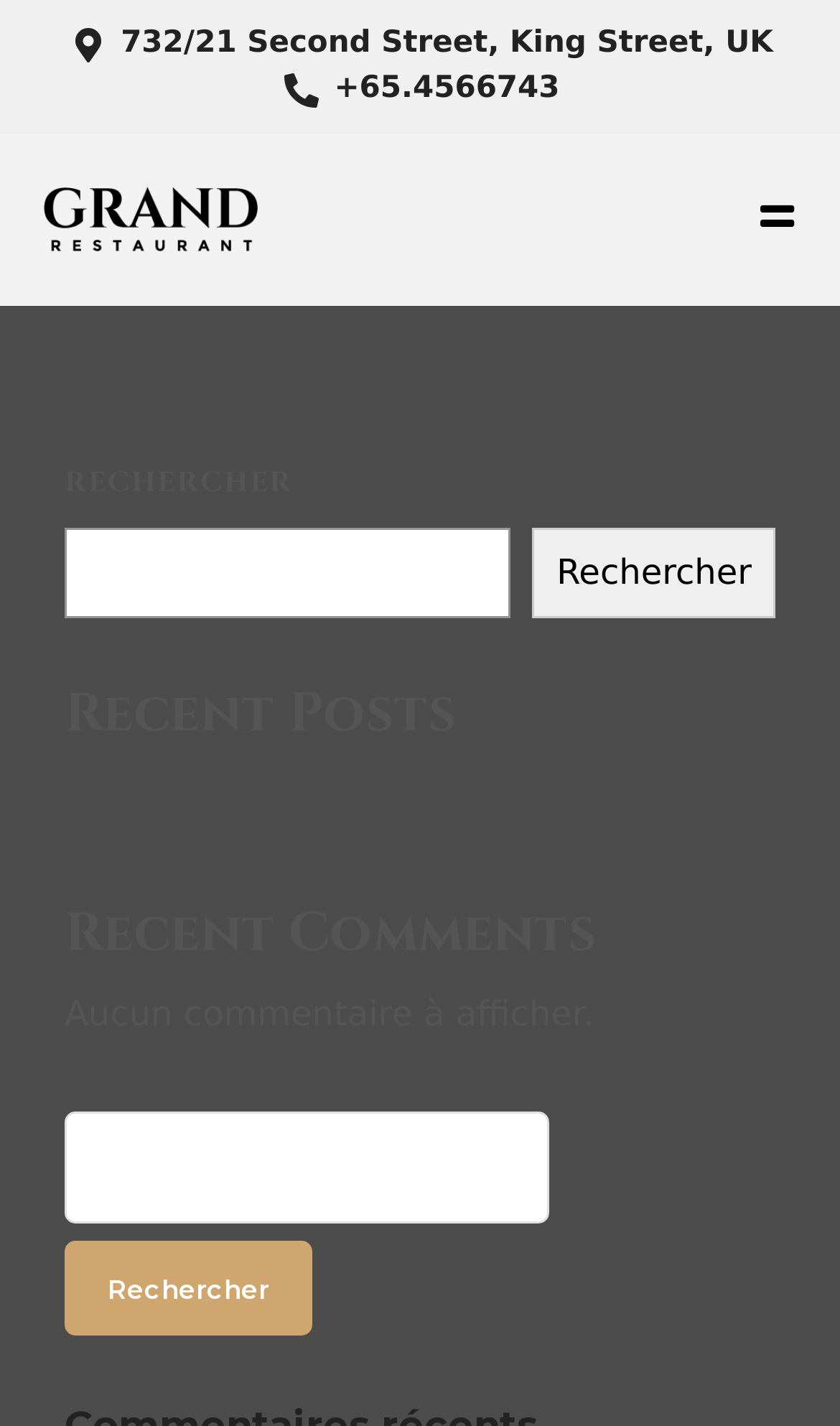Provide a single word or phrase to answer the given question: 
What is the function of the button with the icon ''?

Unknown